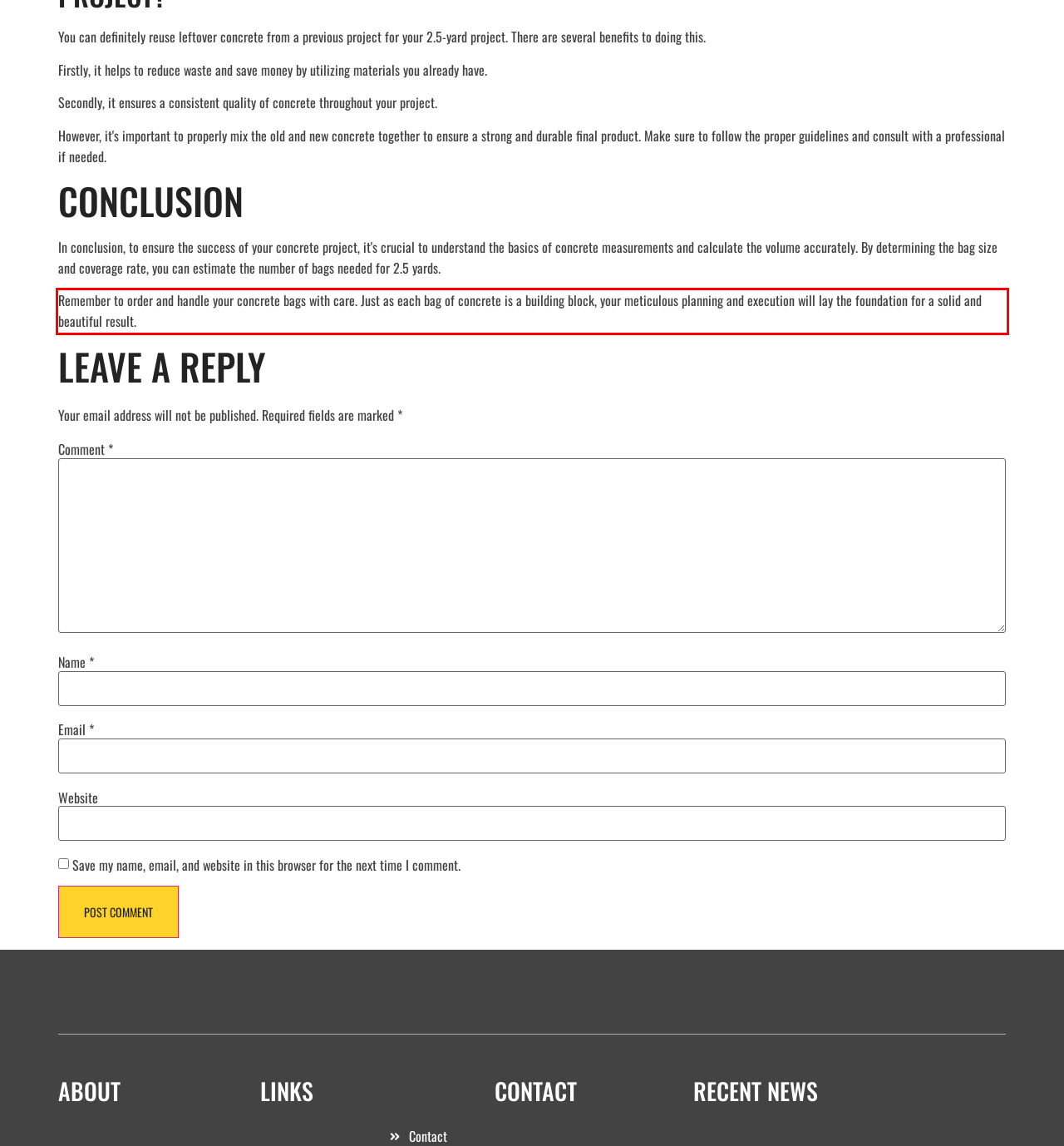Identify the red bounding box in the webpage screenshot and perform OCR to generate the text content enclosed.

Remember to order and handle your concrete bags with care. Just as each bag of concrete is a building block, your meticulous planning and execution will lay the foundation for a solid and beautiful result.